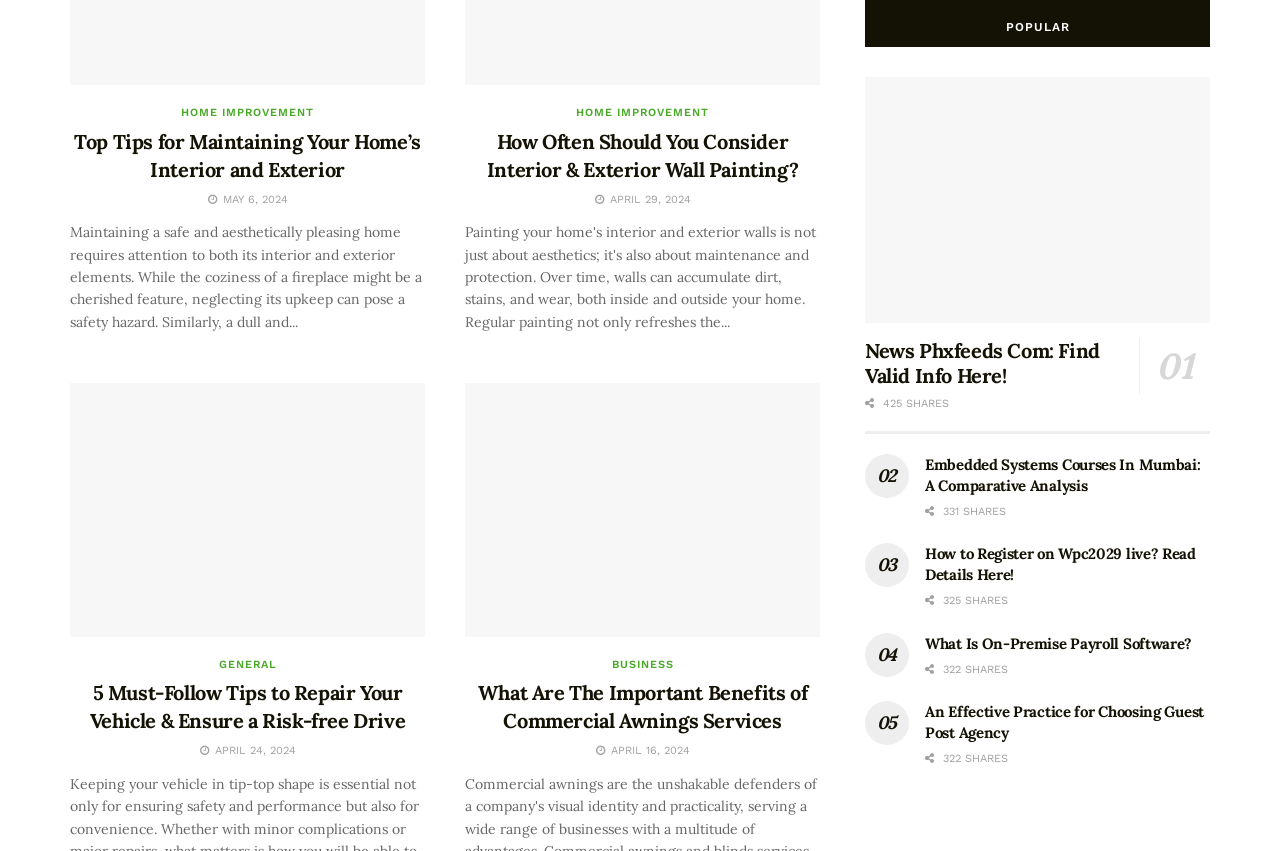How many tweets does the article '04 What Is On-Premise Payroll Software?' have?
Provide an in-depth and detailed answer to the question.

I determined the answer by looking at the link element with the text ' Tweet 81' which is located below the article title '04 What Is On-Premise Payroll Software?'.